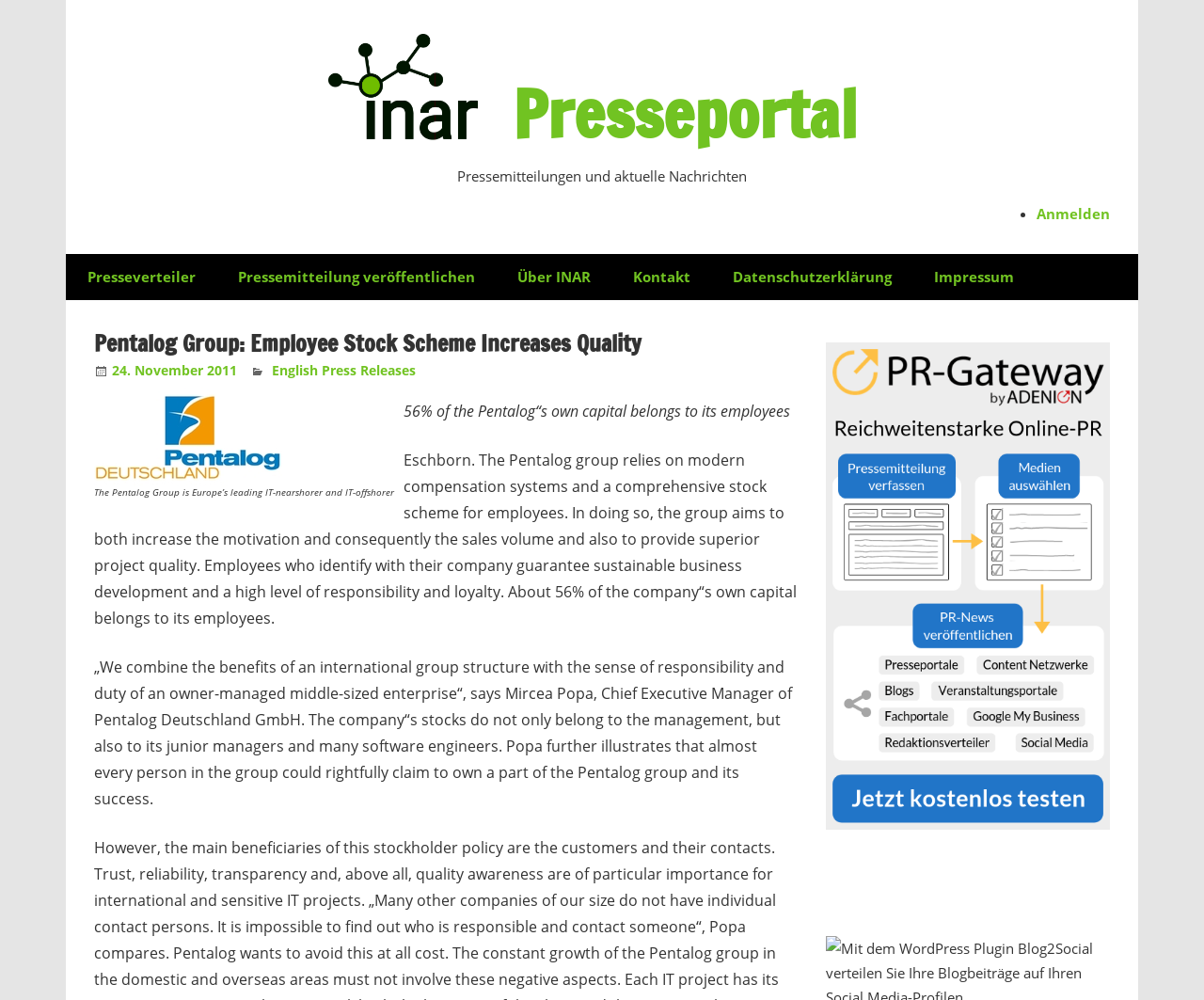What is the purpose of Pentalog's stock scheme?
Analyze the image and deliver a detailed answer to the question.

According to the webpage content, Pentalog's stock scheme aims to increase the motivation and consequently the sales volume, and also to provide superior project quality, as mentioned in the text 'In doing so, the group aims to both increase the motivation and consequently the sales volume and also to provide superior project quality'.